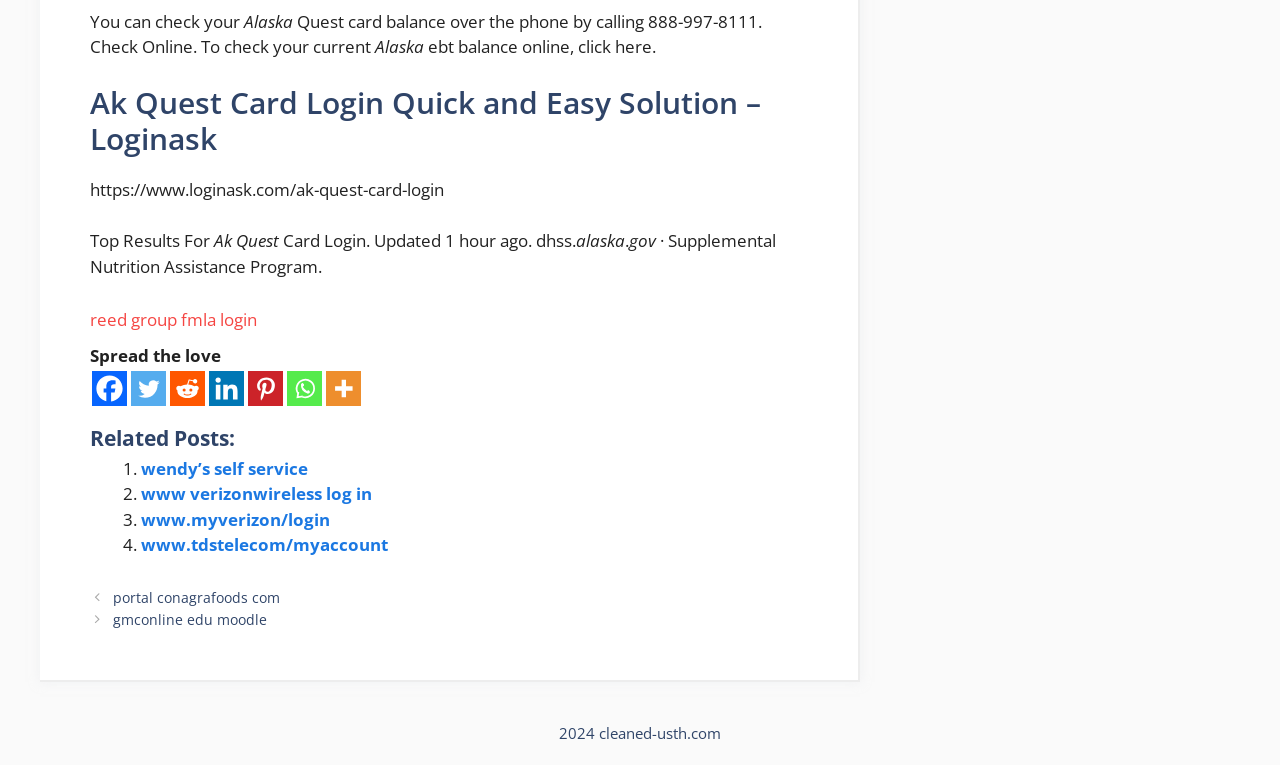What is the website to check Alaska ebt balance online?
Answer the question based on the image using a single word or a brief phrase.

https://www.loginask.com/ak-quest-card-login